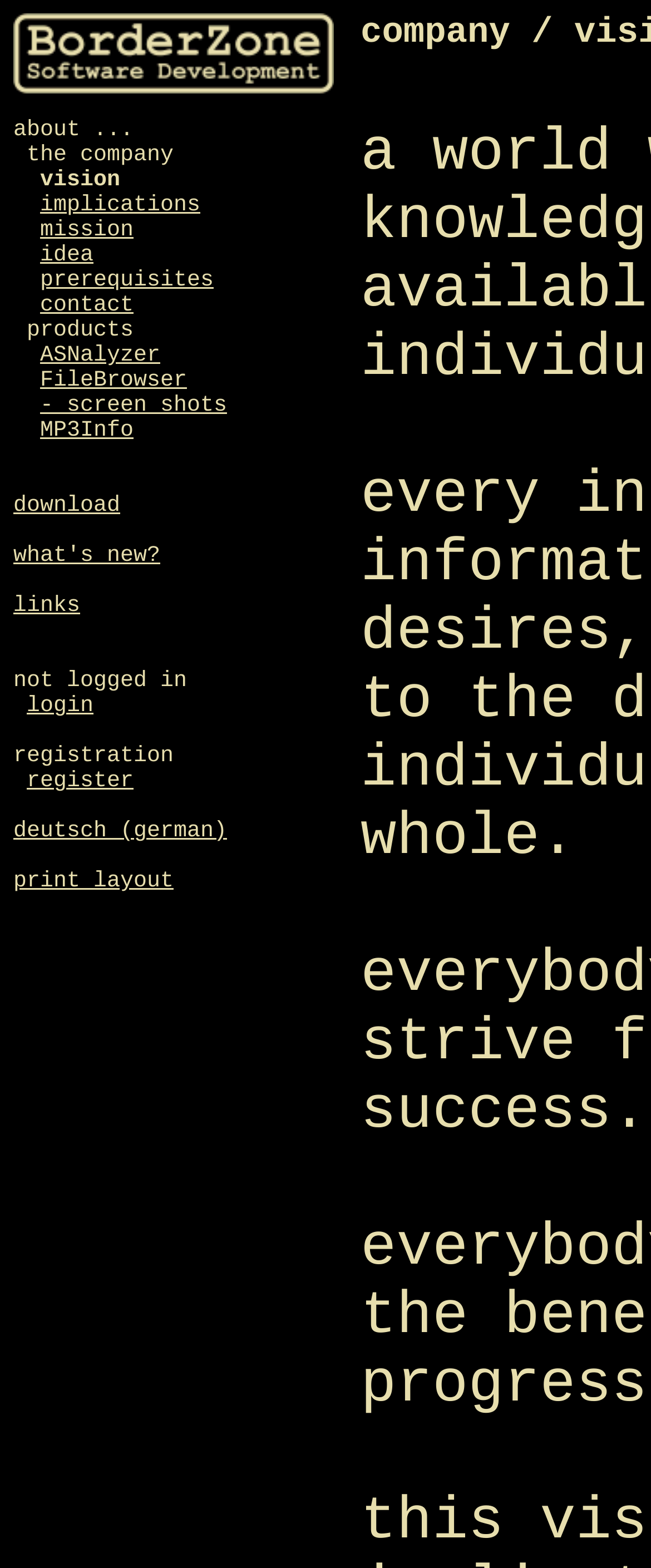Identify the bounding box coordinates of the clickable region to carry out the given instruction: "visit the company's mission page".

[0.062, 0.139, 0.205, 0.155]